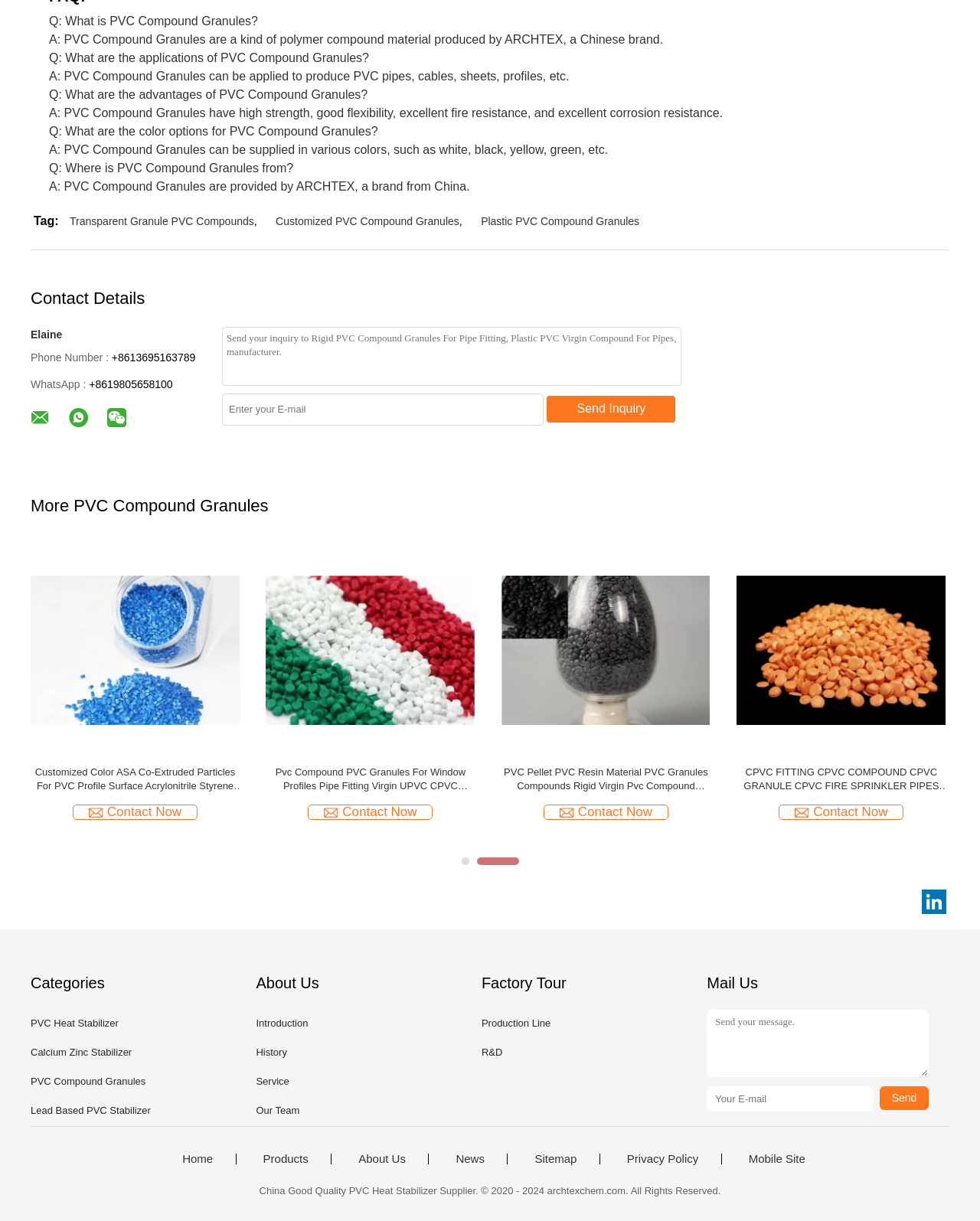Identify the bounding box coordinates of the region that should be clicked to execute the following instruction: "View the 'CPVC Resin CPVC Compound For CPVC Pipe Fitting Valve CPVC Fitting CPVC Compound Pipe Grade CPVC Compound CPVC Resin' product".

[0.031, 0.446, 0.245, 0.617]